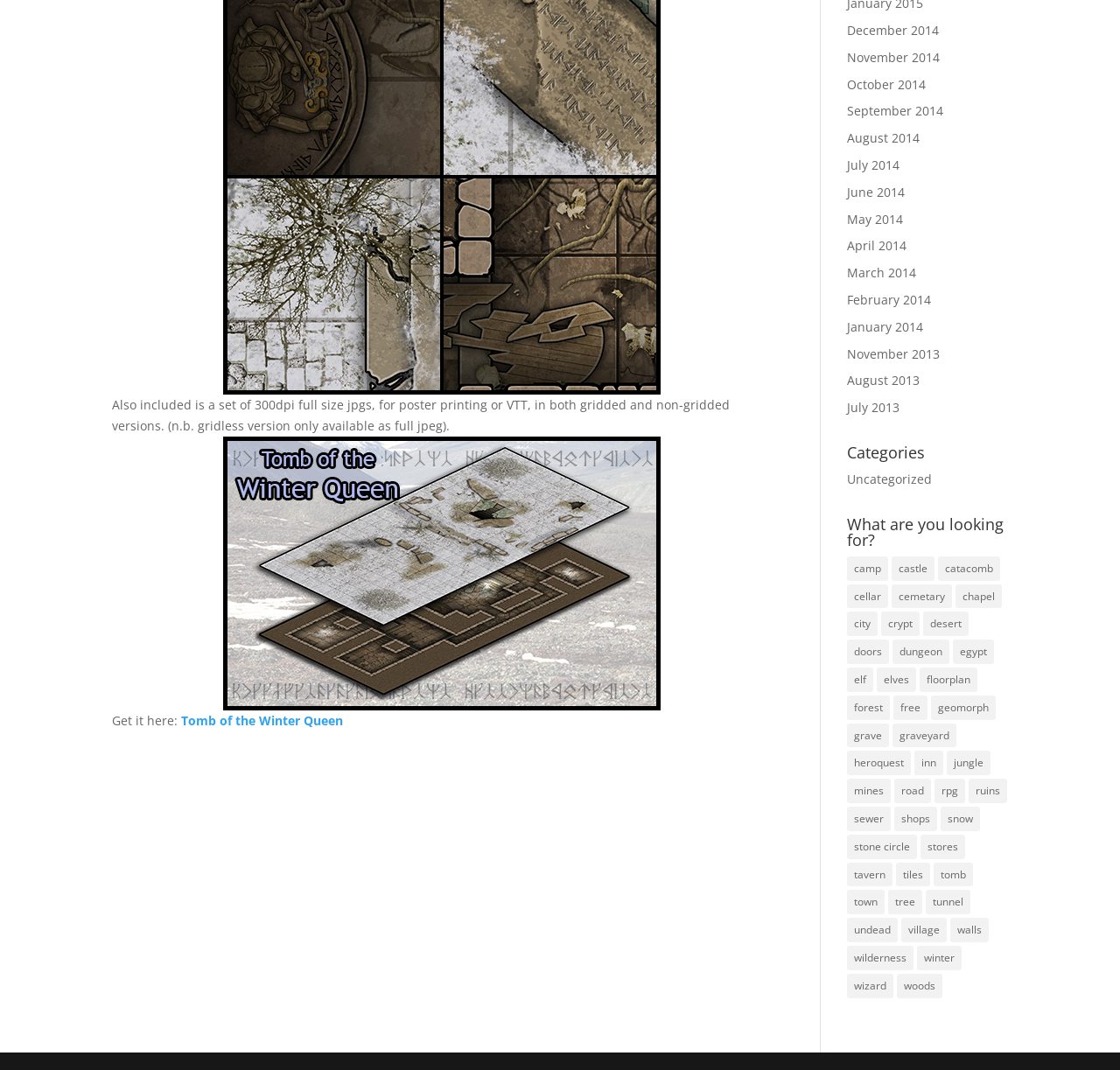How many items are in the category 'dungeon'?
Using the image as a reference, answer the question in detail.

The link 'dungeon (10 items)' indicates that there are 10 items in the category 'dungeon'.